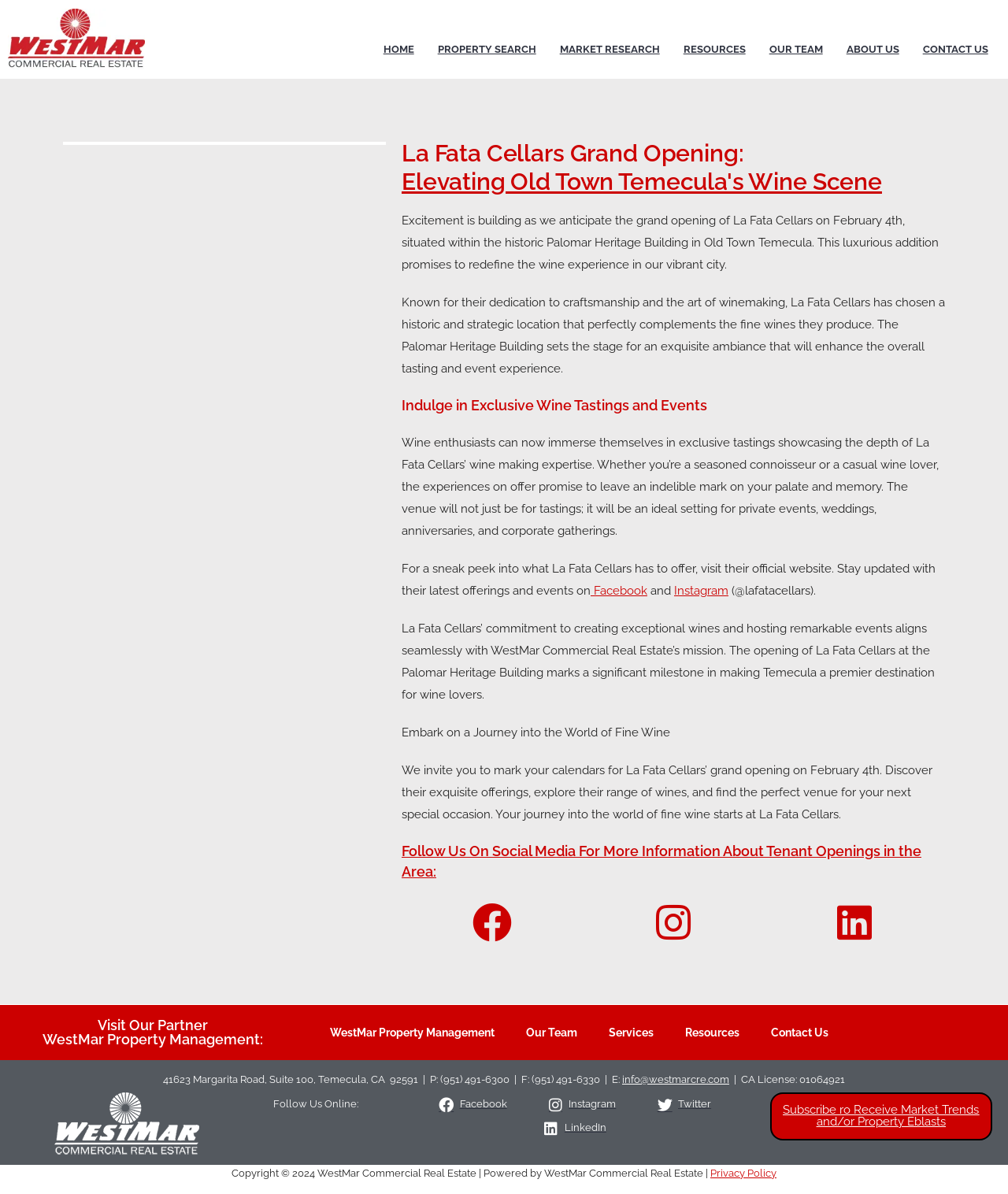Please pinpoint the bounding box coordinates for the region I should click to adhere to this instruction: "Subscribe to receive market trends and/or property eblasts".

[0.764, 0.915, 0.984, 0.955]